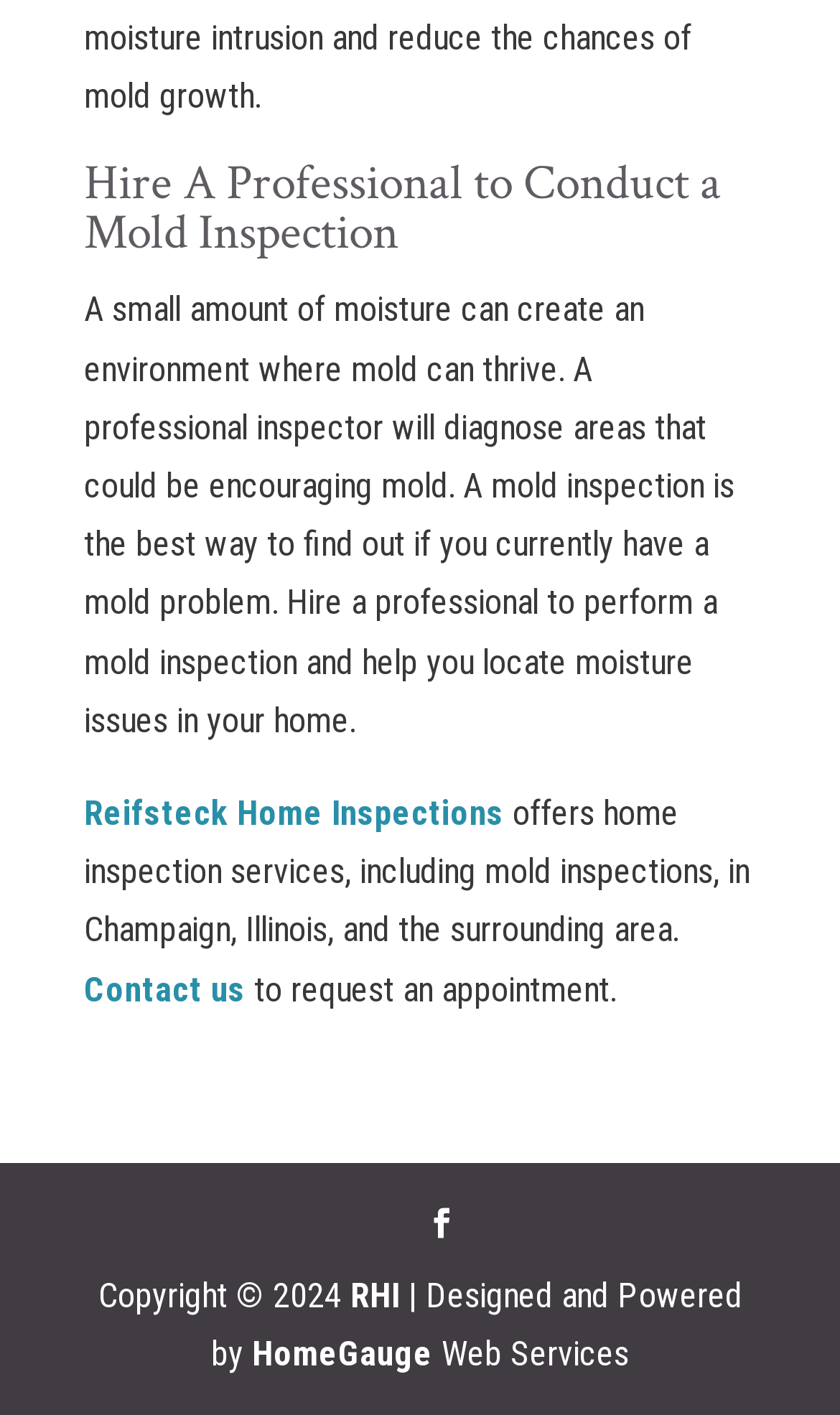Provide a brief response in the form of a single word or phrase:
What service does Reifsteck Home Inspections offer?

Mold inspections